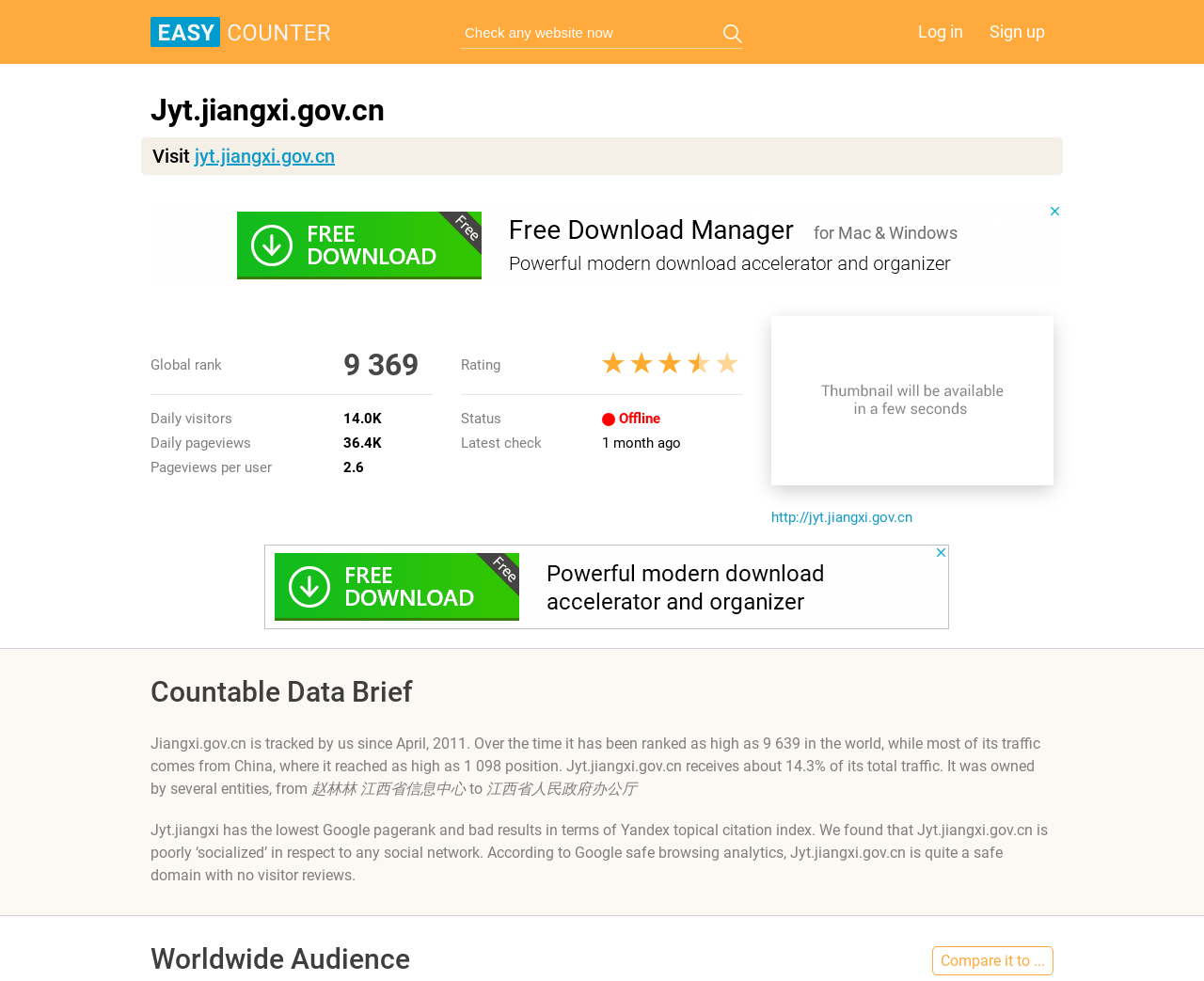What is the global rank of jyt.jiangxi.gov.cn?
Based on the image, answer the question with as much detail as possible.

I found the answer by looking at the table with the column headers 'Global rank' and '9 369'. The value '9 369' is in the second column, which corresponds to the global rank of jyt.jiangxi.gov.cn.